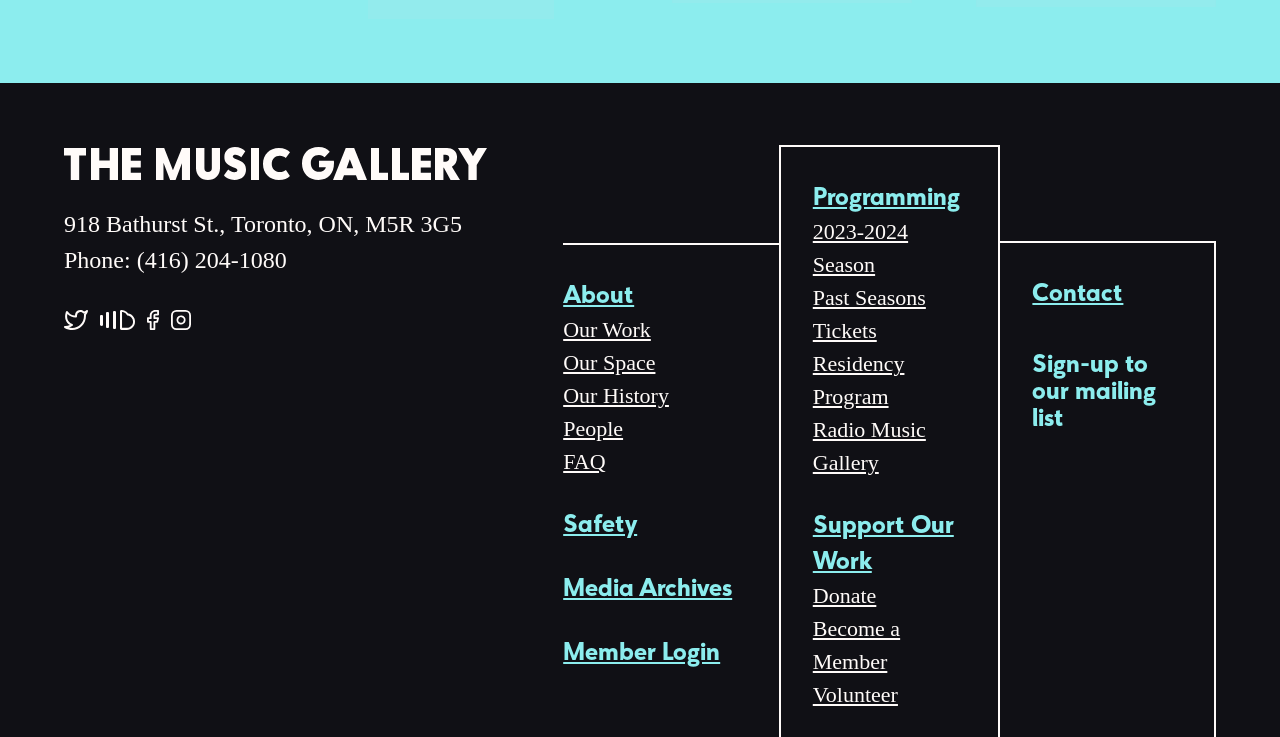Kindly provide the bounding box coordinates of the section you need to click on to fulfill the given instruction: "Donate to support the organization".

[0.635, 0.792, 0.685, 0.826]